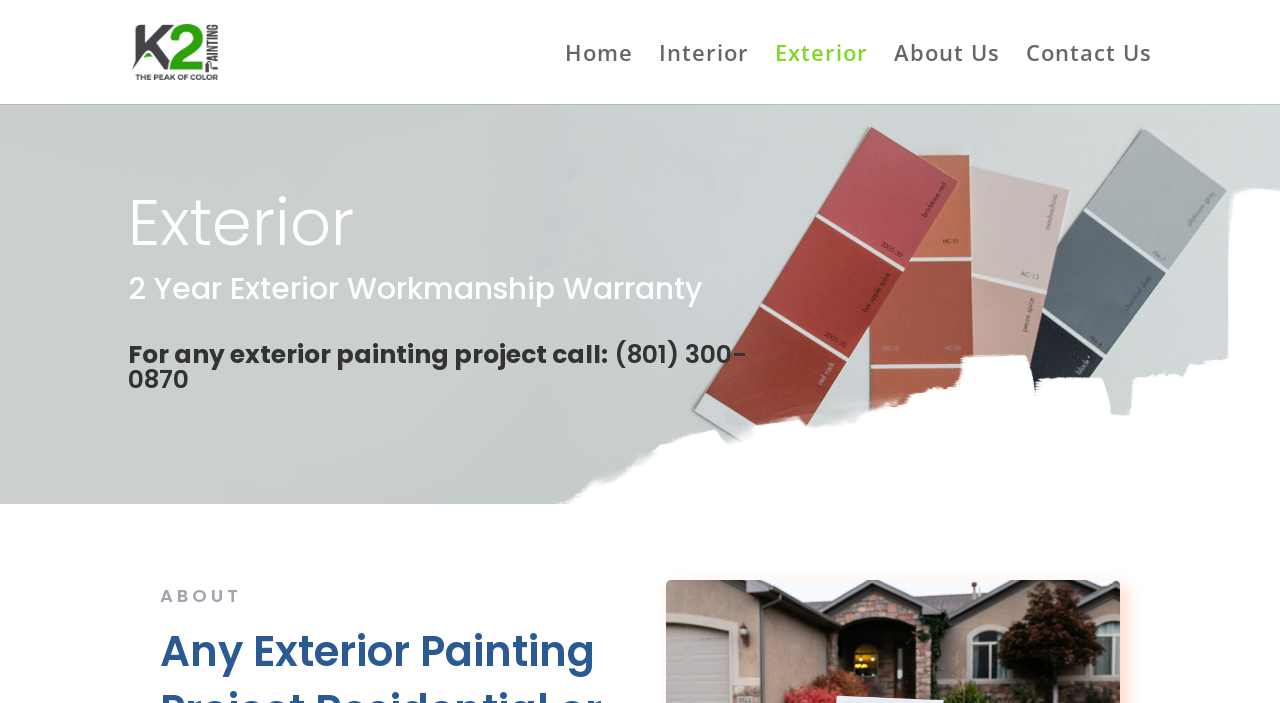What is the last section of the webpage about?
Kindly answer the question with as much detail as you can.

The last section of the webpage is indicated by the heading 'ABOUT', which is located at the bottom of the webpage. This section is likely about the company or its history.